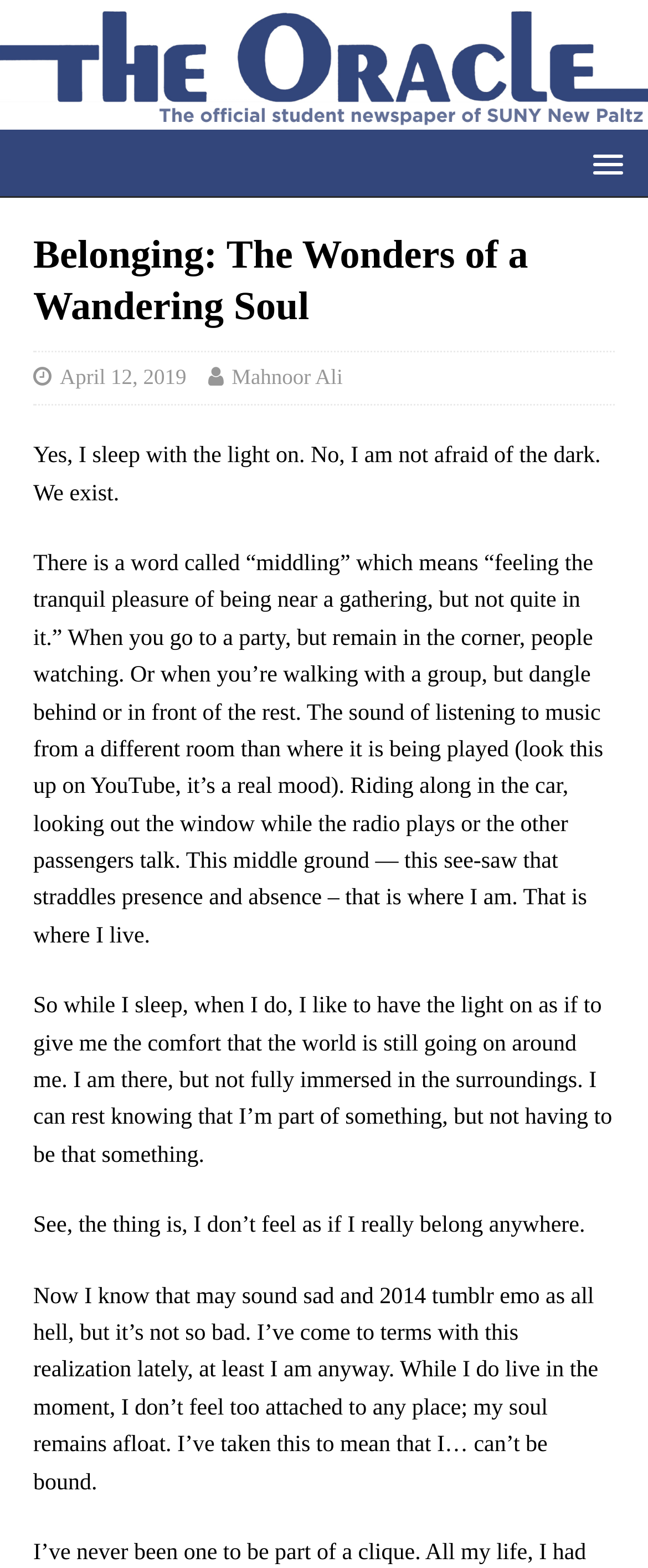Using the details in the image, give a detailed response to the question below:
What does the author mean by 'middling'?

The author explains the meaning of 'middling' in the text, stating that it means feeling the tranquil pleasure of being near a gathering, but not quite in it, such as people watching at a party or walking with a group but staying behind or in front.